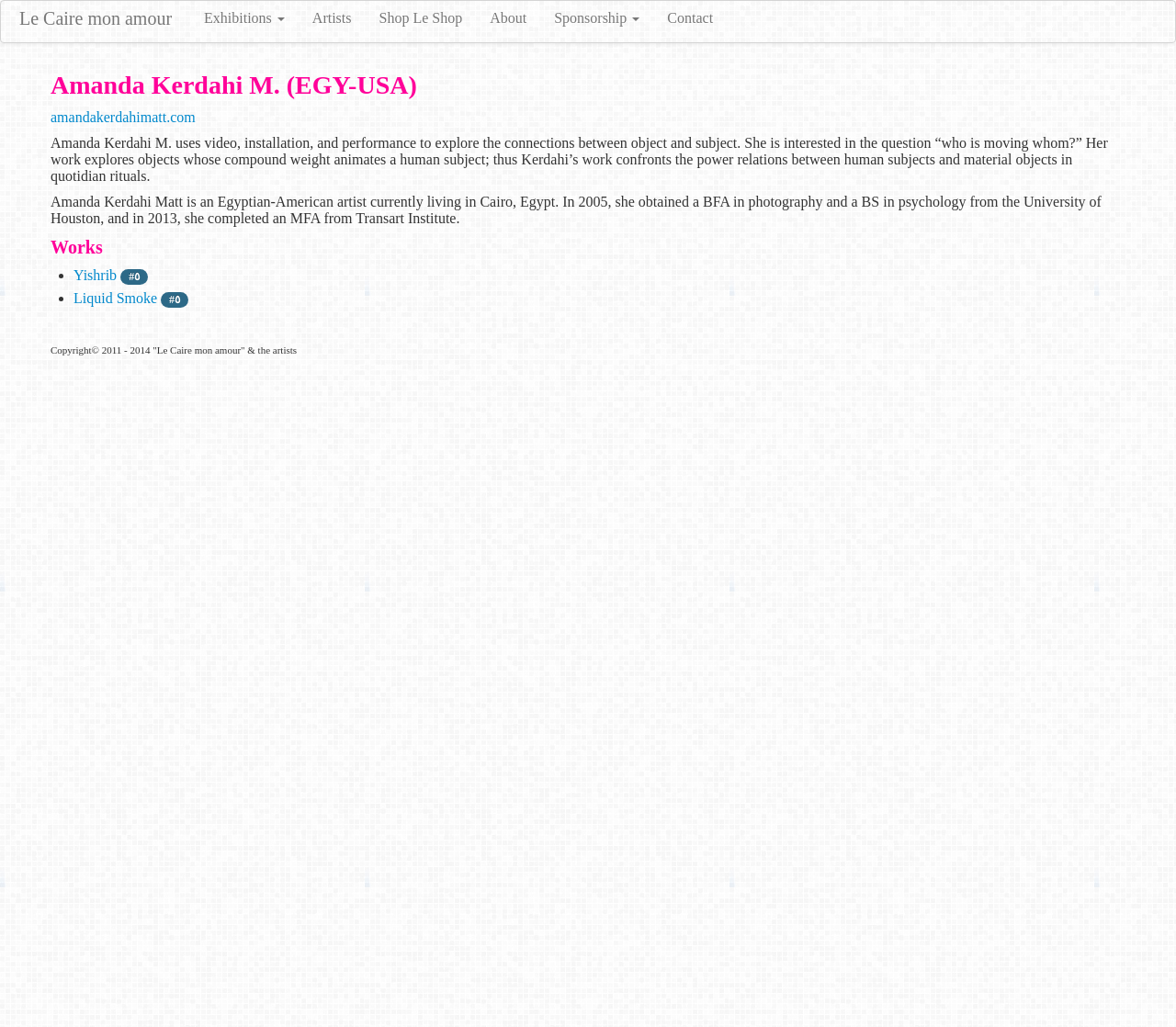Determine the bounding box coordinates of the region I should click to achieve the following instruction: "check Yishrib". Ensure the bounding box coordinates are four float numbers between 0 and 1, i.e., [left, top, right, bottom].

[0.062, 0.26, 0.099, 0.275]